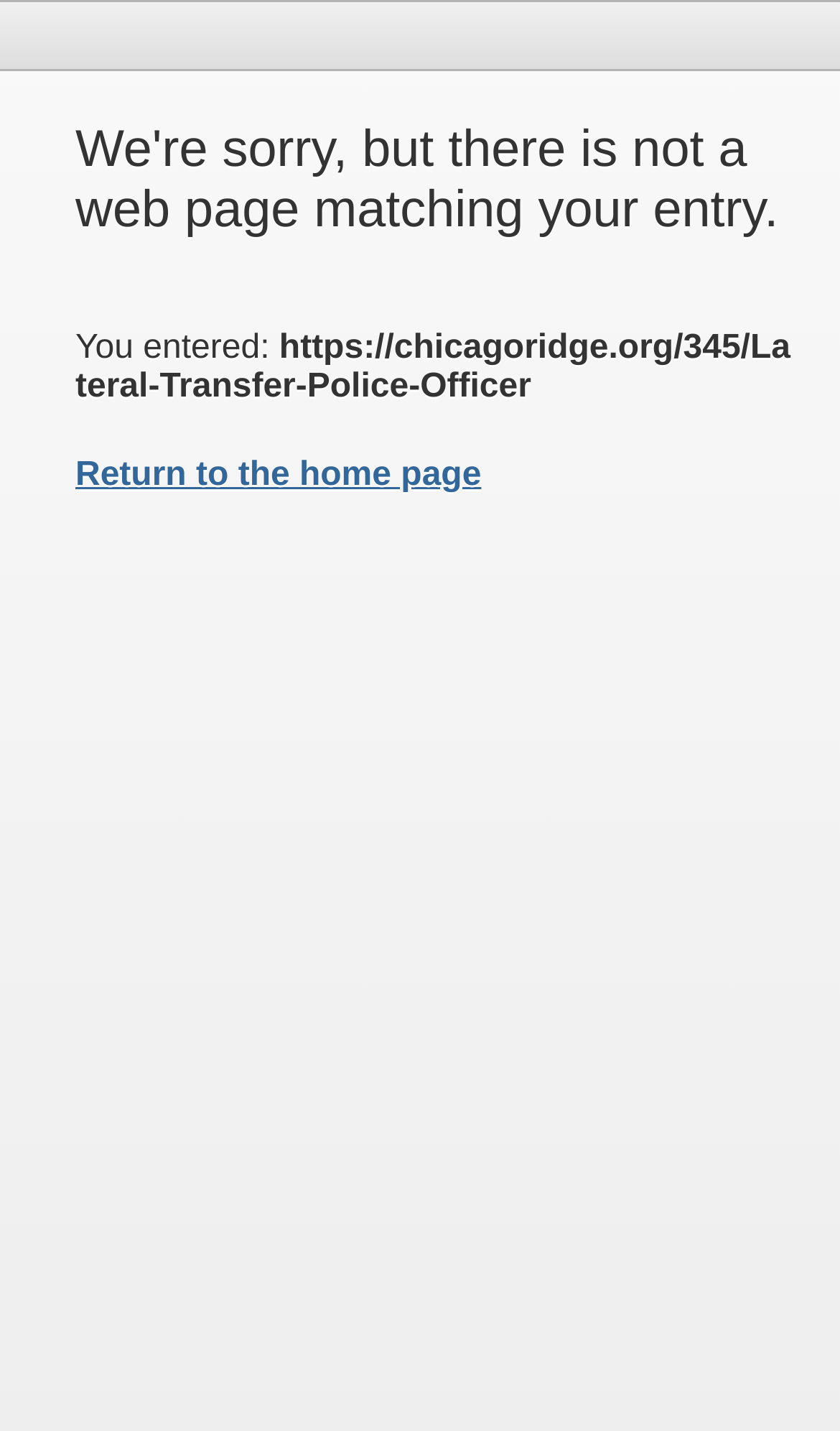Provide a single word or phrase to answer the given question: 
How many rows are in the inner table?

3